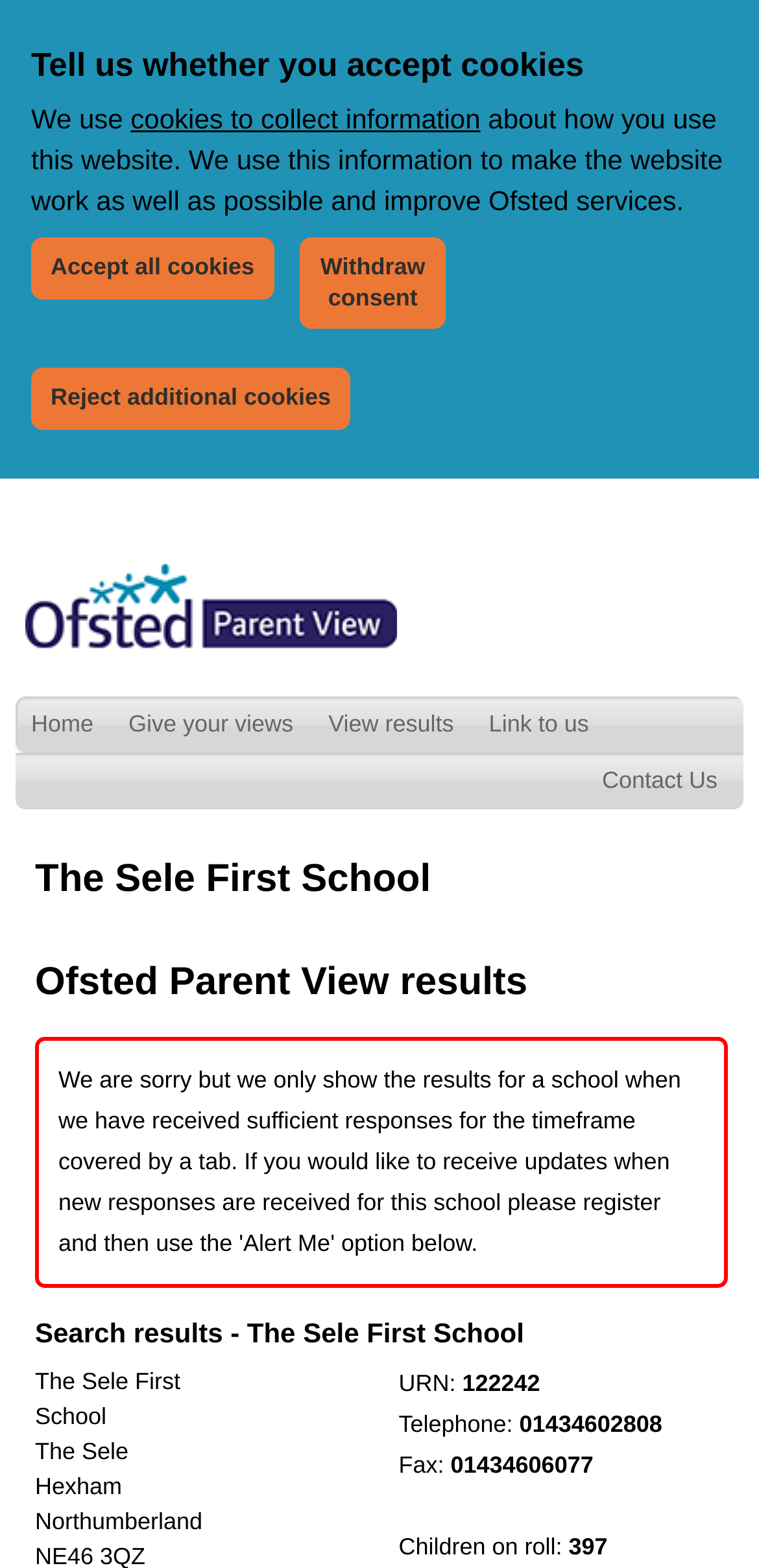Provide the bounding box coordinates of the UI element that matches the description: "Copyright".

None